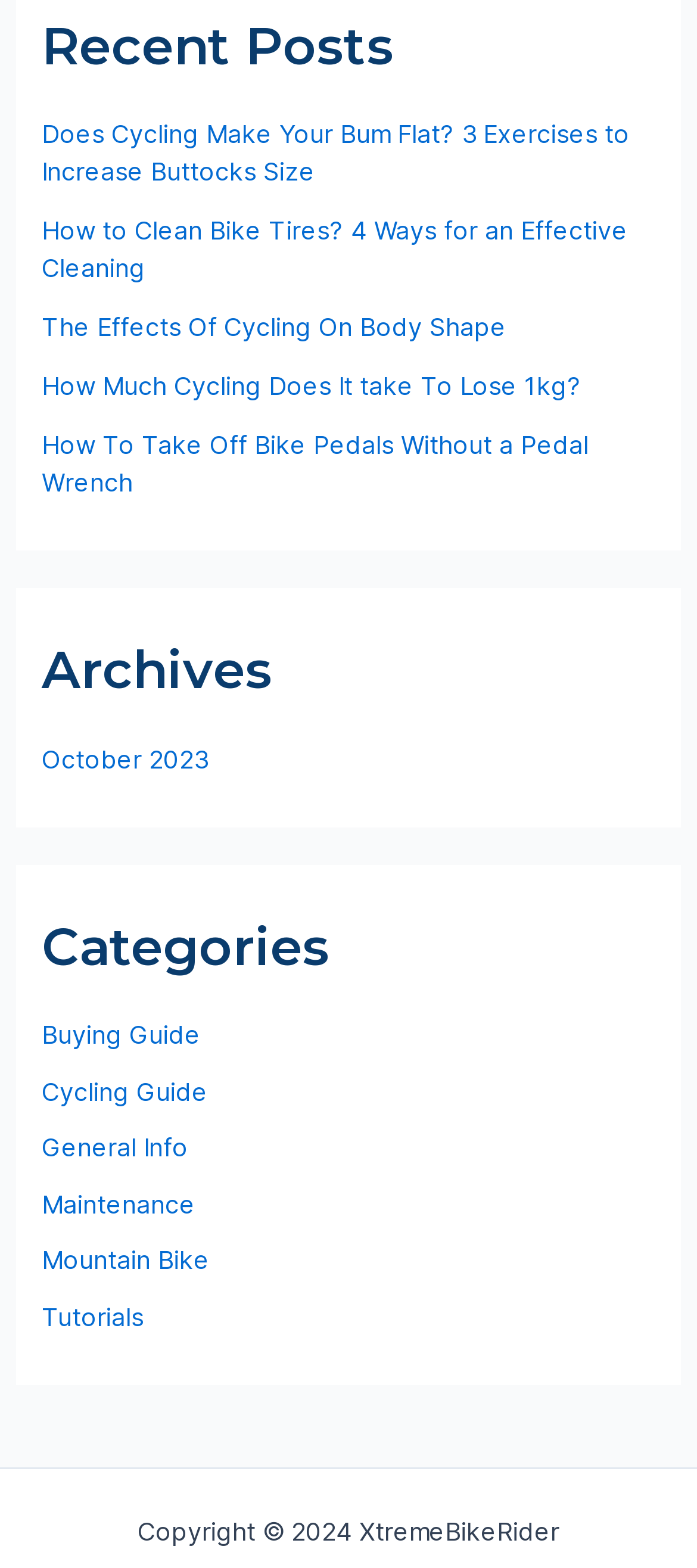Identify the bounding box coordinates for the UI element described as: "Mountain Bike". The coordinates should be provided as four floats between 0 and 1: [left, top, right, bottom].

[0.059, 0.793, 0.3, 0.813]